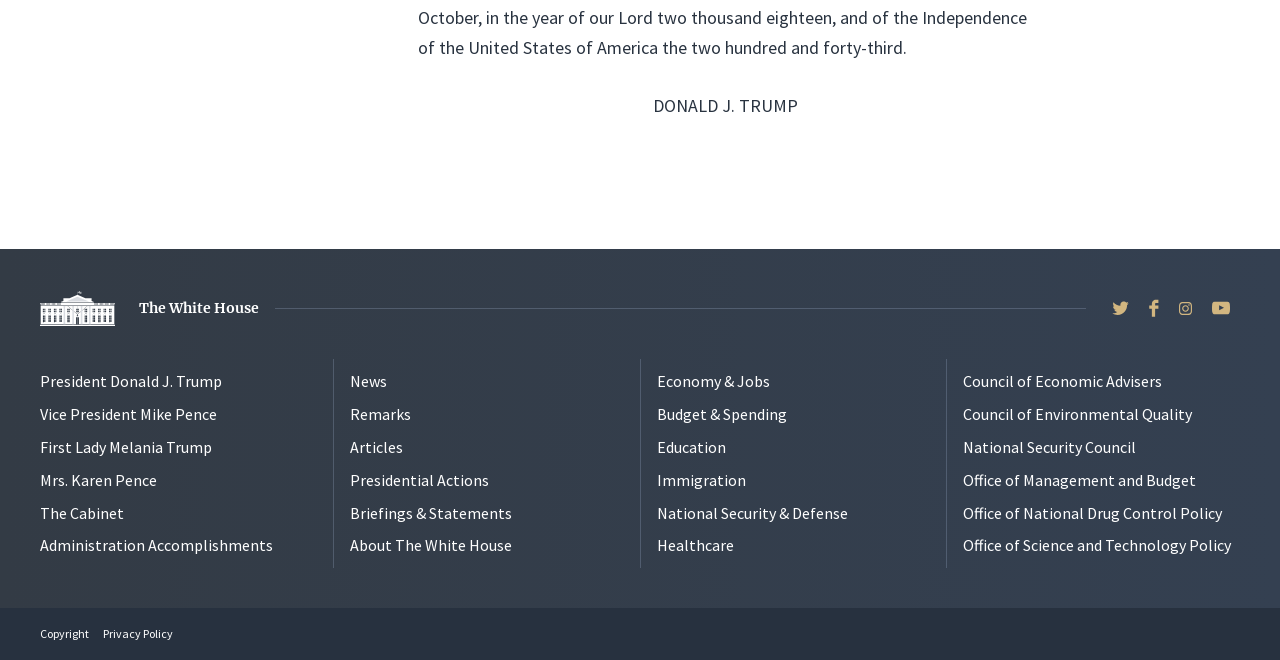What is the name of the website?
Based on the image, respond with a single word or phrase.

WhiteHouse.gov